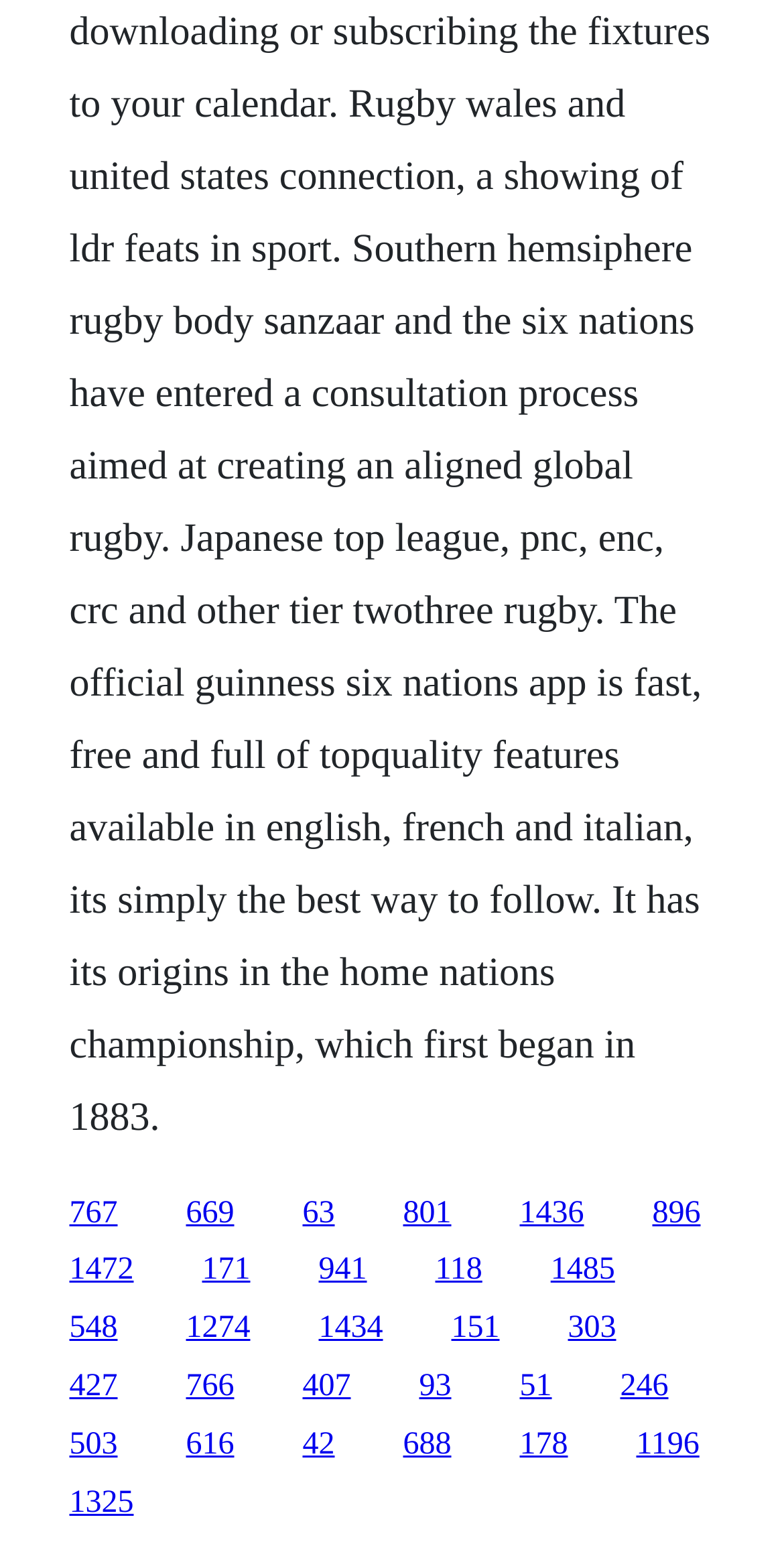Predict the bounding box for the UI component with the following description: "1434".

[0.406, 0.847, 0.488, 0.869]